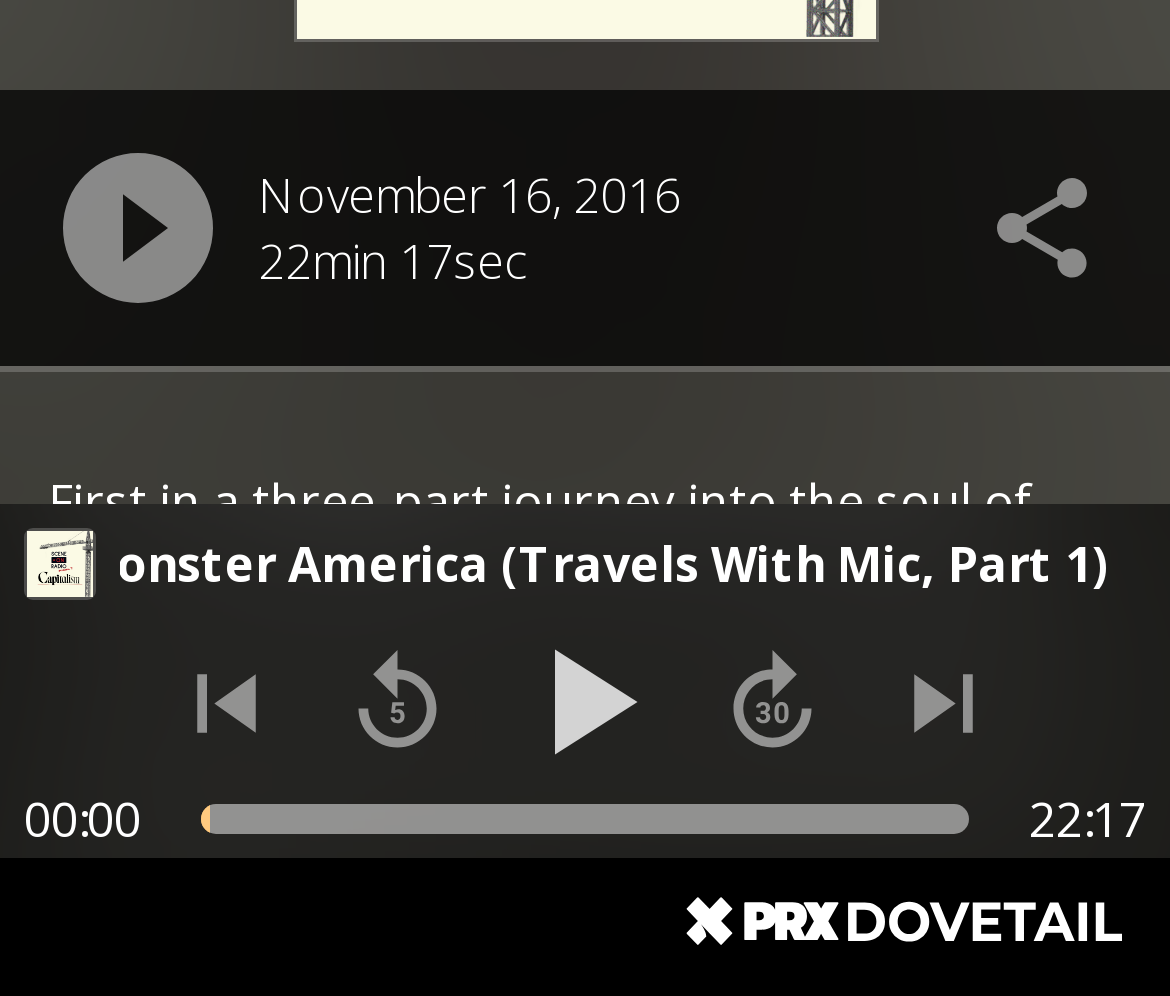Determine the bounding box for the UI element as described: "aria-label="PRX Dovetail"". The coordinates should be represented as four float numbers between 0 and 1, formatted as [left, top, right, bottom].

[0.584, 0.898, 0.959, 0.964]